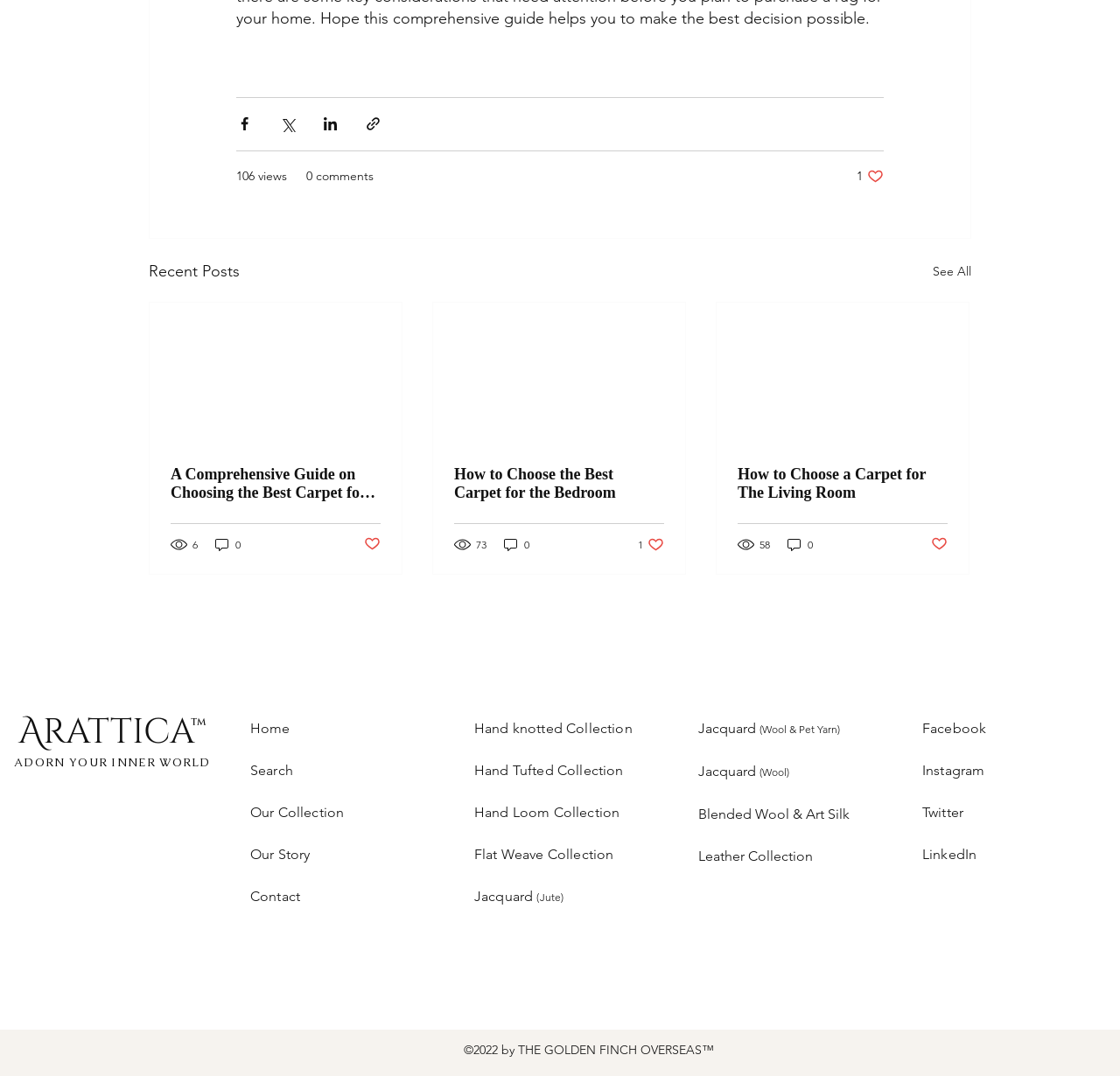Kindly determine the bounding box coordinates for the clickable area to achieve the given instruction: "Toggle Dark Mode".

None